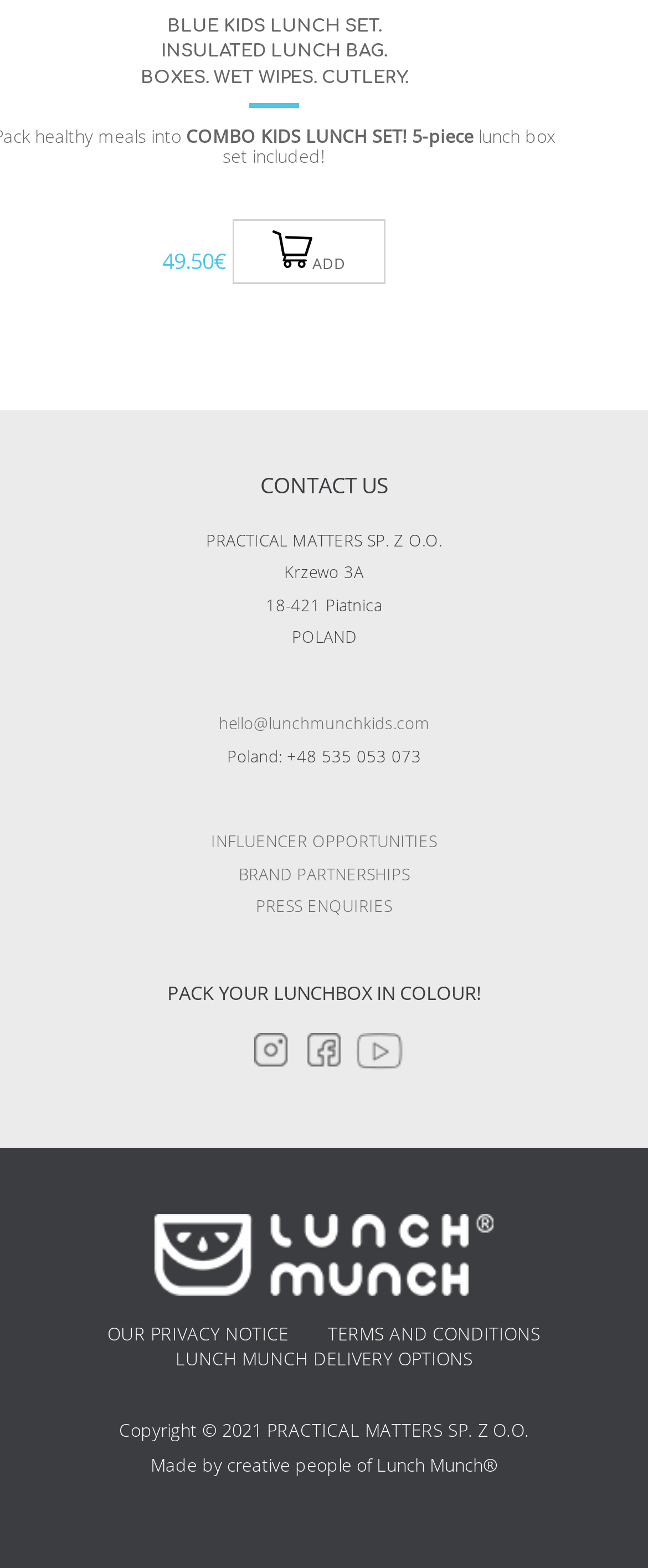What is the theme of the webpage?
Kindly give a detailed and elaborate answer to the question.

I inferred the theme of the webpage by looking at the product description and images. The webpage appears to be selling kids lunch sets, which suggests that the theme is related to kids and lunch.